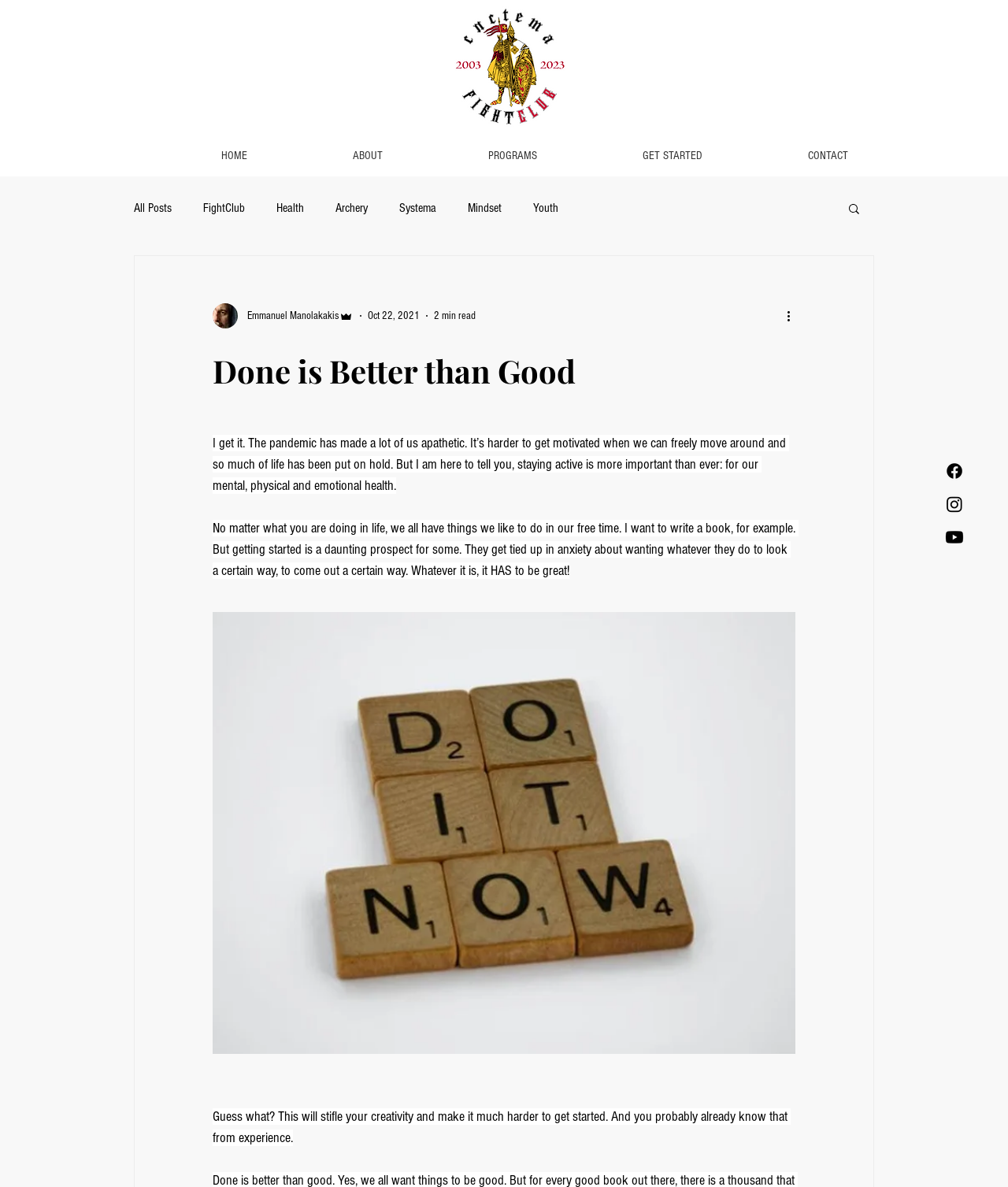Locate and extract the text of the main heading on the webpage.

Done is Better than Good